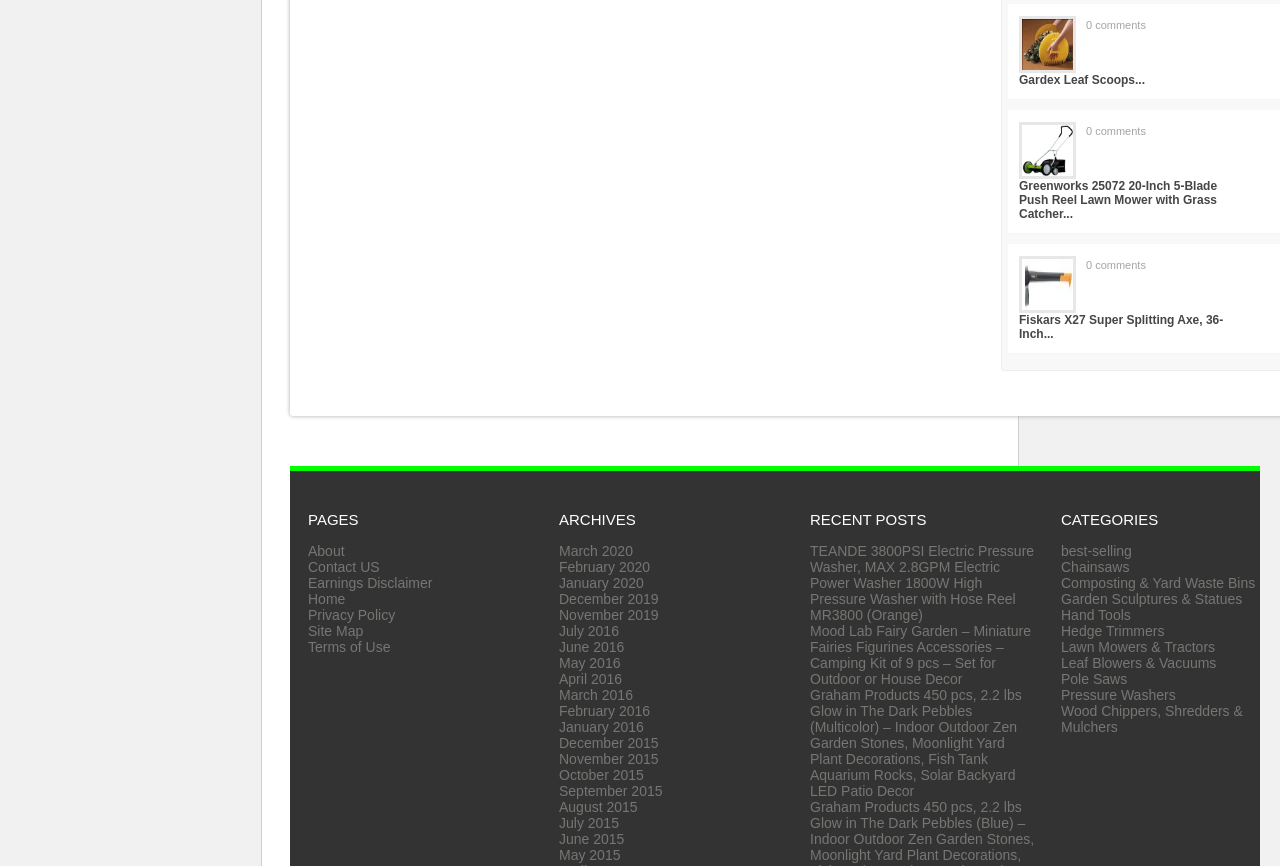What is the category of the product 'Gardex Leaf Scoops'?
Please give a detailed and elaborate answer to the question based on the image.

By analyzing the webpage structure, I found that the product 'Gardex Leaf Scoops' is listed under a section with a heading 'Lawn Mowers & Tractors', which suggests that it belongs to this category.